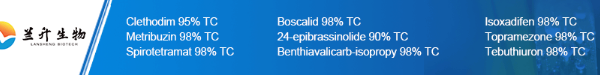Compose an extensive description of the image.

The image features a concise overview of various agricultural chemicals and their respective purity percentages, likely highlighting the products offered by Hebei Lansheng Biotech Co., Ltd. Located prominently on the left is the company logo, symbolizing its brand identity in the agricultural sector. The chemicals listed include Clethodim (95% TC), Met ribuzin (98% TC), Spirotetramat (98% TC), Boscalid (98% TC), 24-epibrassinolide (90% TC), Benthiavalicarb-isopropy (98% TC), Isoxadifen (98% TC), Topramezone (98% TC), and Tebuthiuron (98% TC). Each compound is presented with its specified concentration, emphasizing the company's commitment to providing high-purity agrochemicals tailored for diverse agricultural applications. This image effectively embodies the company's focus on quality and innovation in the biotic and abiotic stress management landscape within agriculture.